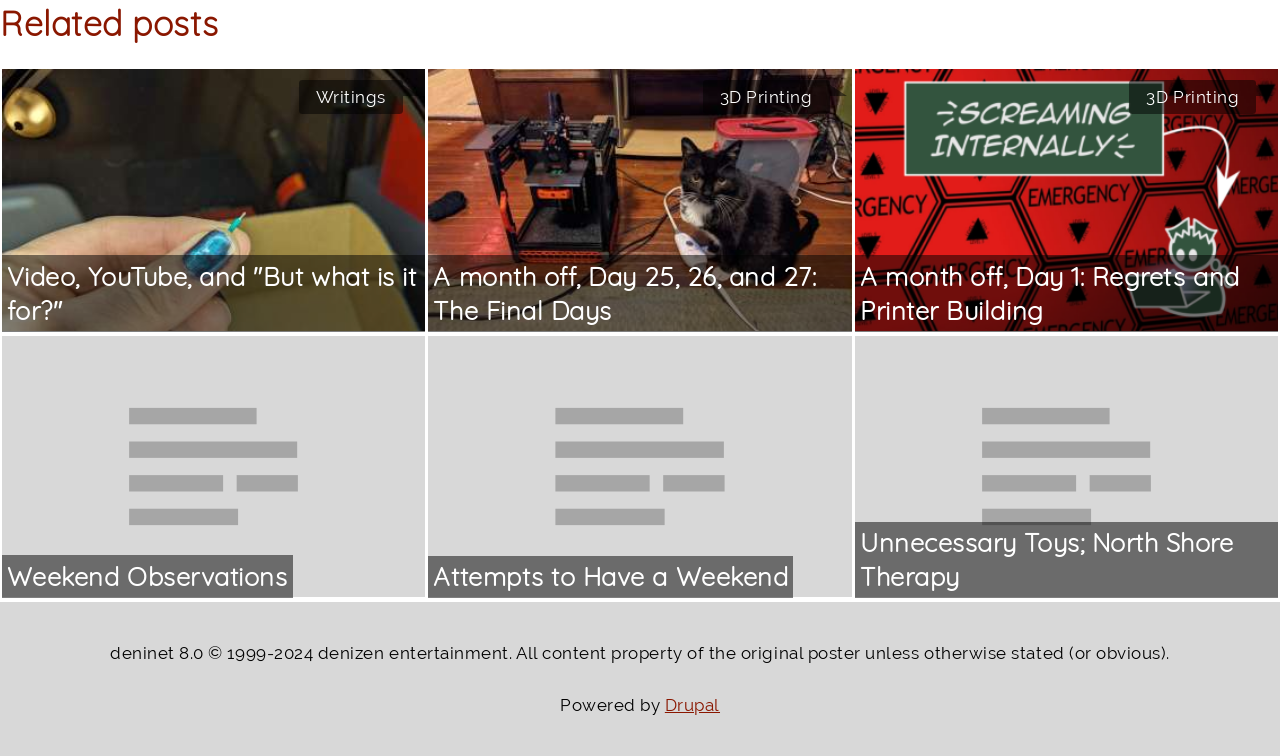Determine the bounding box coordinates of the region to click in order to accomplish the following instruction: "View the image 'A hand holds up a small connector as seen through a magnifying lamp'". Provide the coordinates as four float numbers between 0 and 1, specifically [left, top, right, bottom].

[0.001, 0.092, 0.332, 0.438]